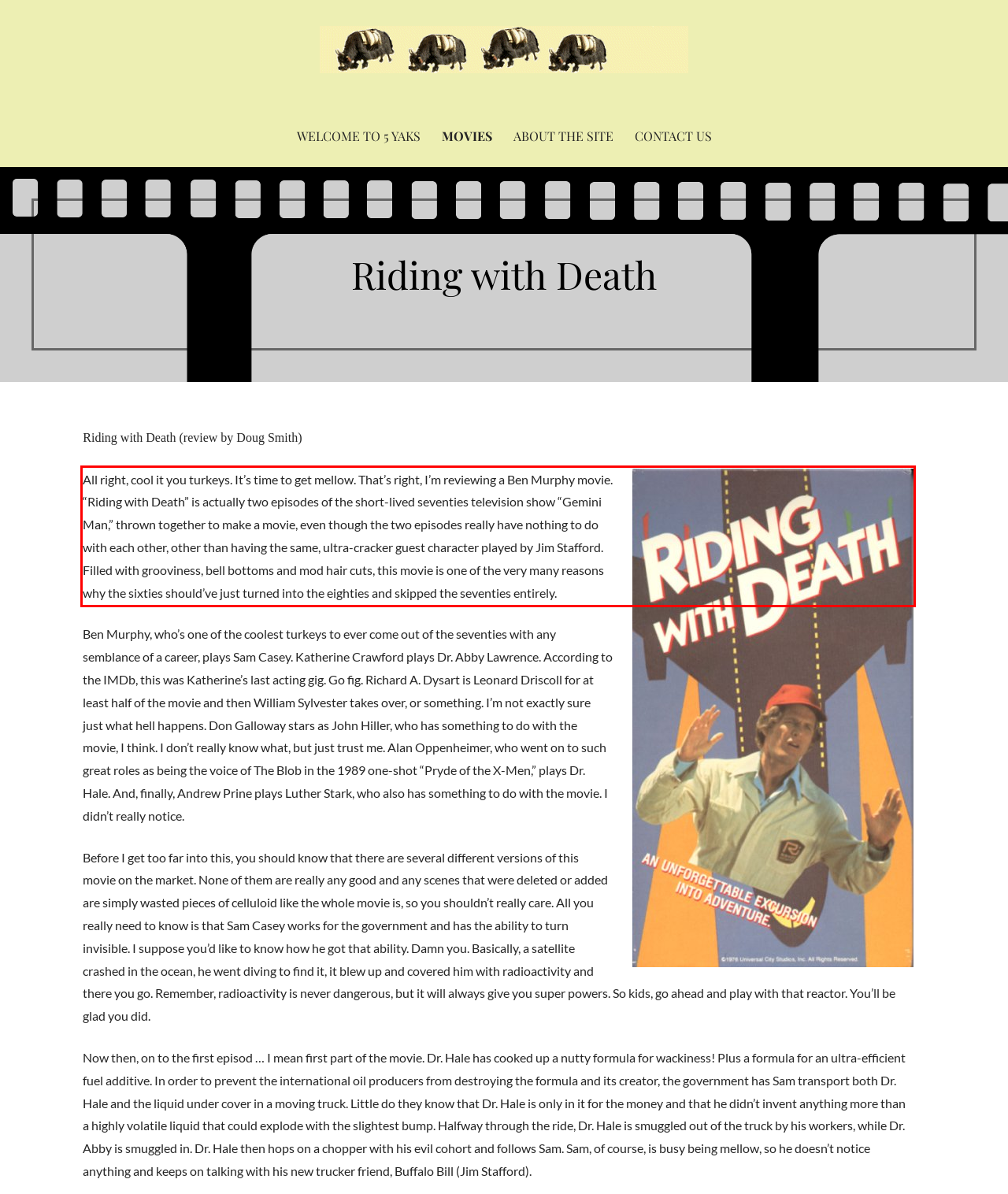Your task is to recognize and extract the text content from the UI element enclosed in the red bounding box on the webpage screenshot.

All right, cool it you turkeys. It’s time to get mellow. That’s right, I’m reviewing a Ben Murphy movie. “Riding with Death” is actually two episodes of the short-lived seventies television show “Gemini Man,” thrown together to make a movie, even though the two episodes really have nothing to do with each other, other than having the same, ultra-cracker guest character played by Jim Stafford. Filled with grooviness, bell bottoms and mod hair cuts, this movie is one of the very many reasons why the sixties should’ve just turned into the eighties and skipped the seventies entirely.